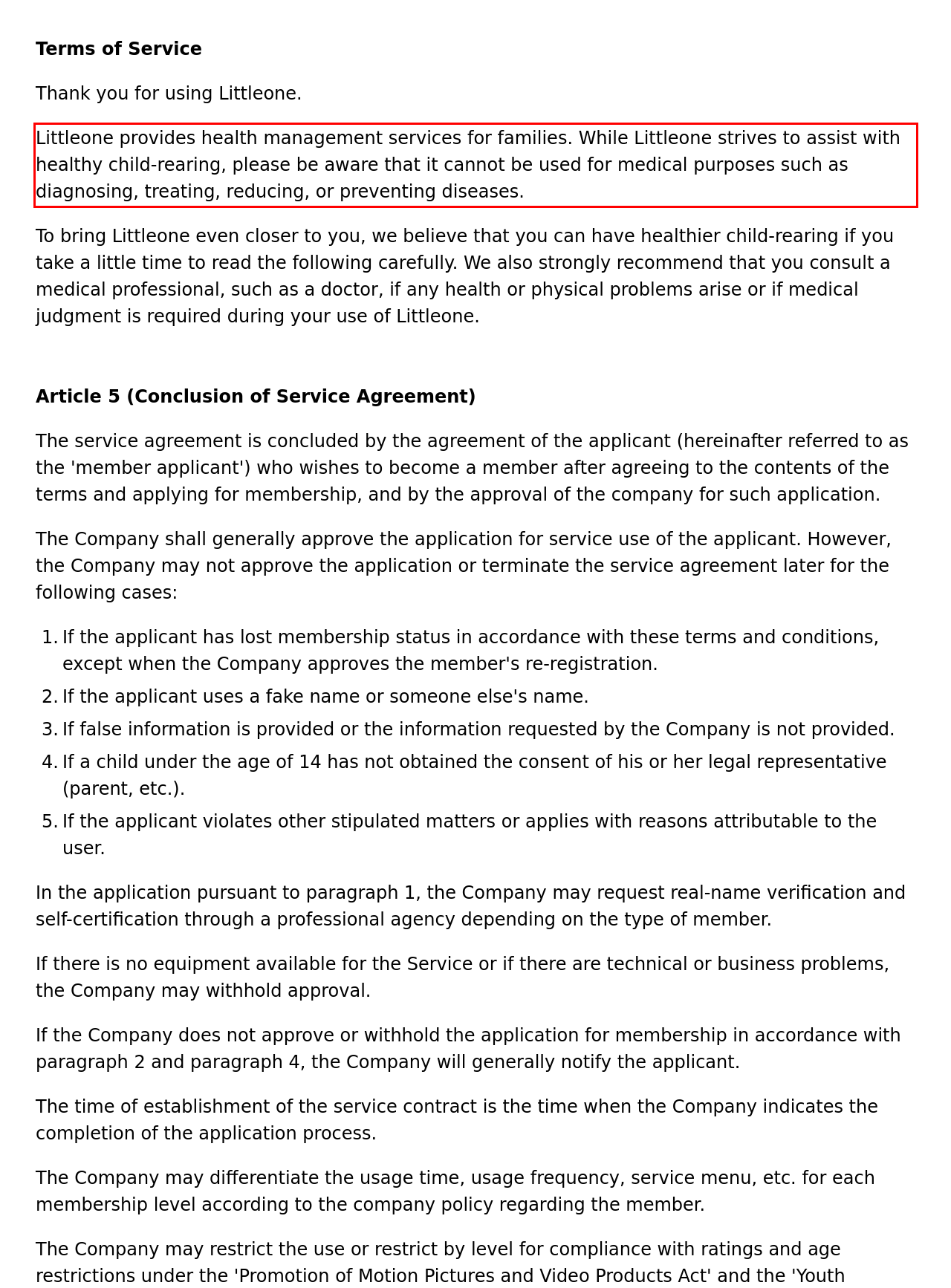Look at the provided screenshot of the webpage and perform OCR on the text within the red bounding box.

Littleone provides health management services for families. While Littleone strives to assist with healthy child-rearing, please be aware that it cannot be used for medical purposes such as diagnosing, treating, reducing, or preventing diseases.